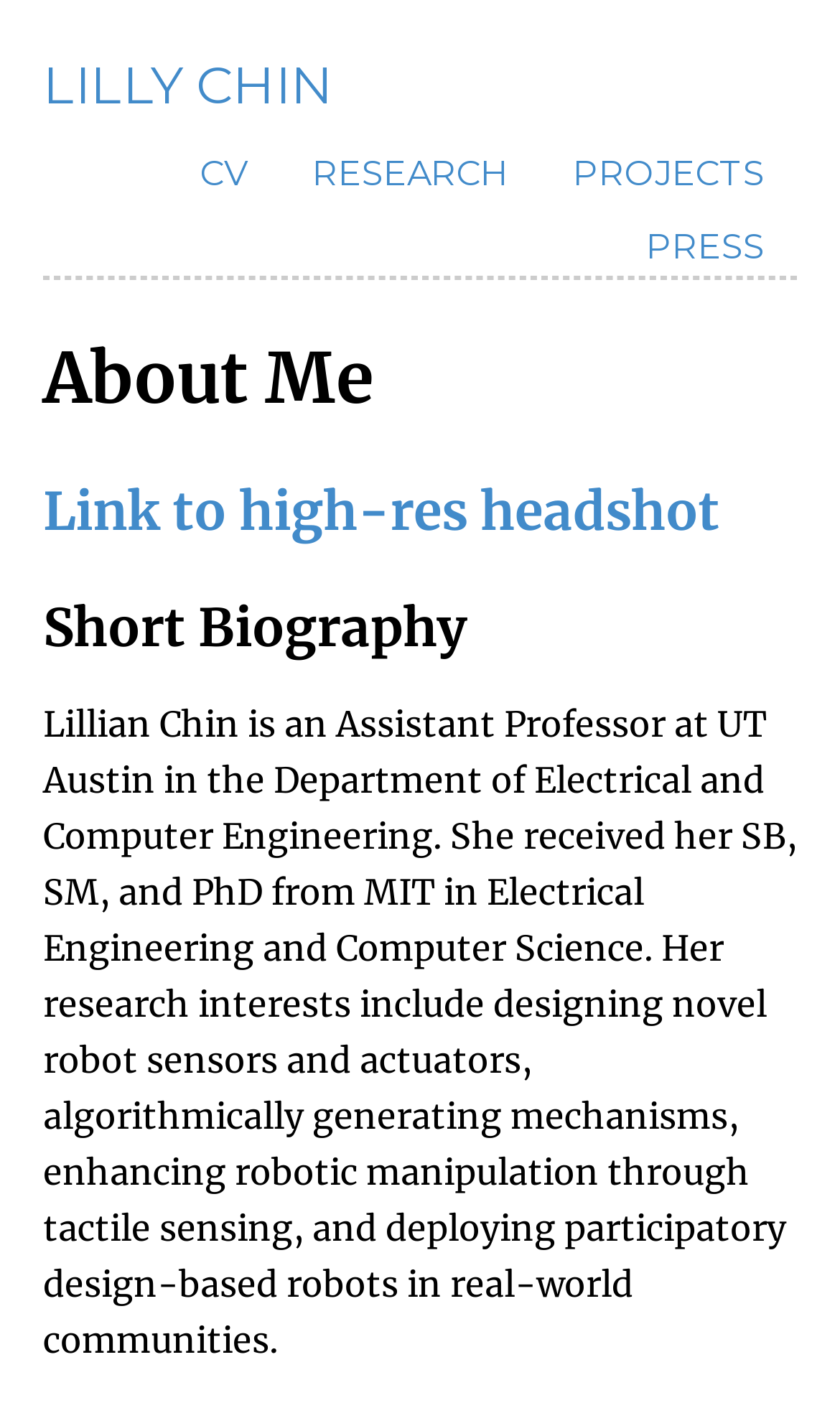Identify the bounding box coordinates for the UI element described as follows: Lilly Chin. Use the format (top-left x, top-left y, bottom-right x, bottom-right y) and ensure all values are floating point numbers between 0 and 1.

[0.051, 0.038, 0.397, 0.083]